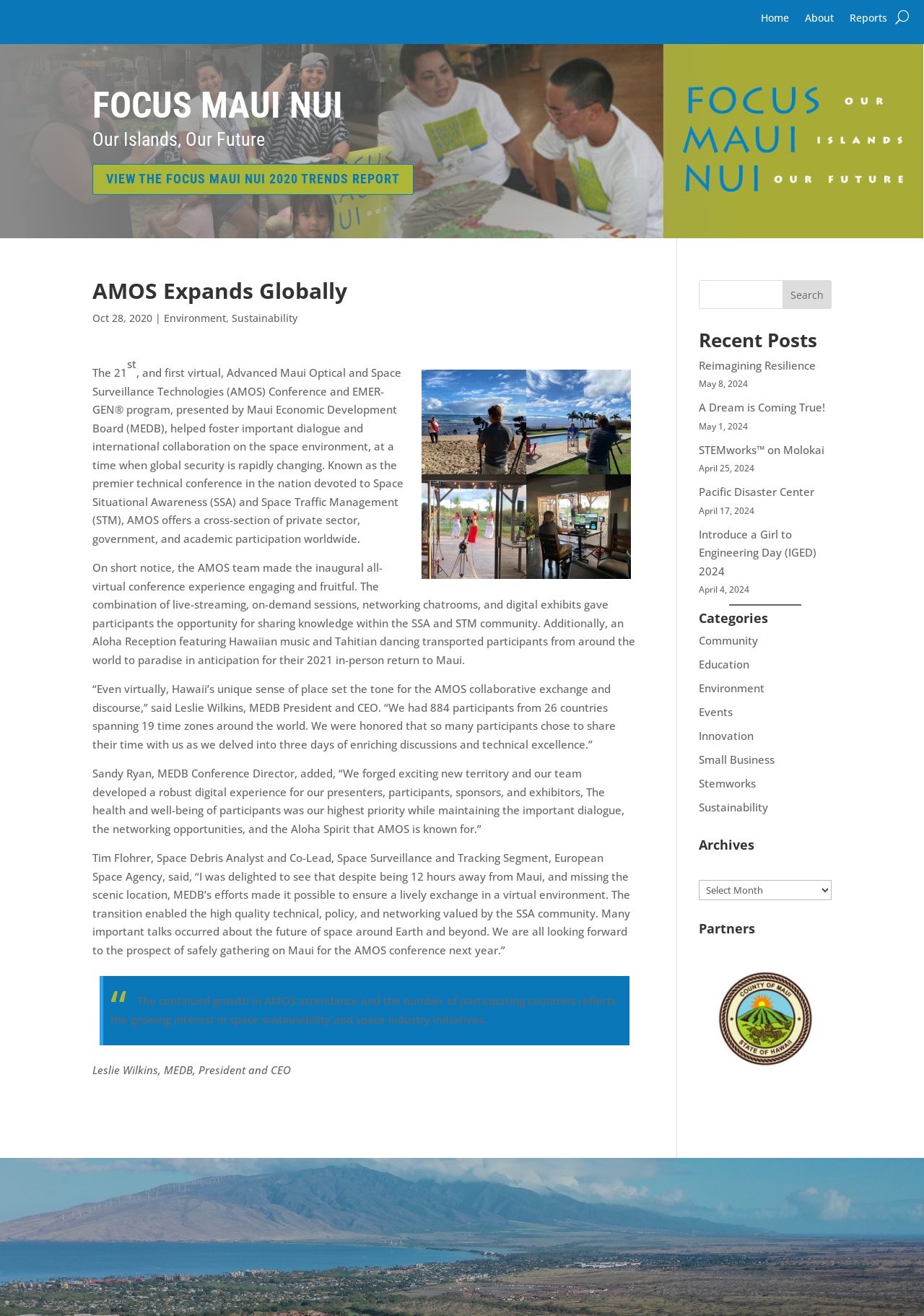Show the bounding box coordinates of the element that should be clicked to complete the task: "Click the Home link".

[0.823, 0.01, 0.854, 0.033]